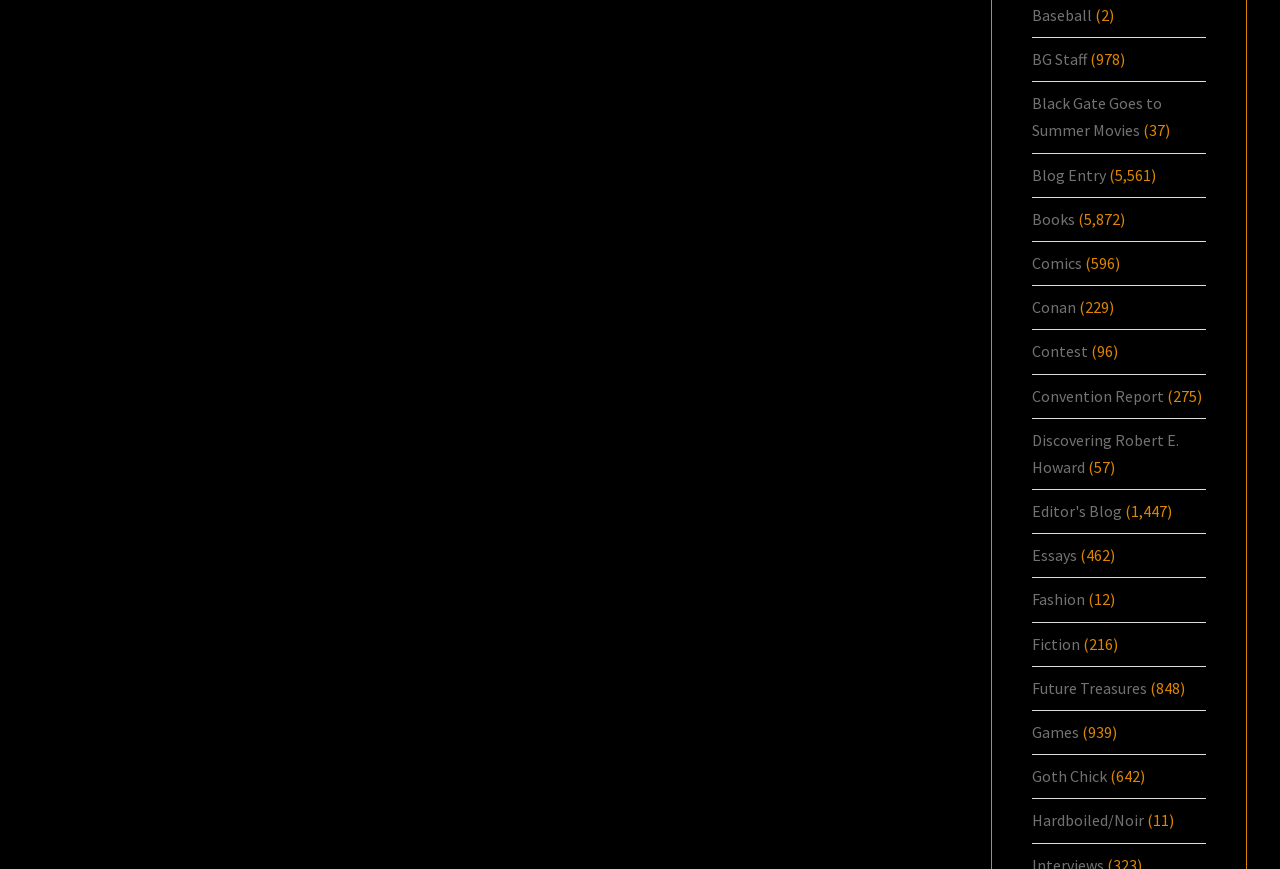Specify the bounding box coordinates of the region I need to click to perform the following instruction: "Explore Books". The coordinates must be four float numbers in the range of 0 to 1, i.e., [left, top, right, bottom].

[0.806, 0.24, 0.84, 0.263]